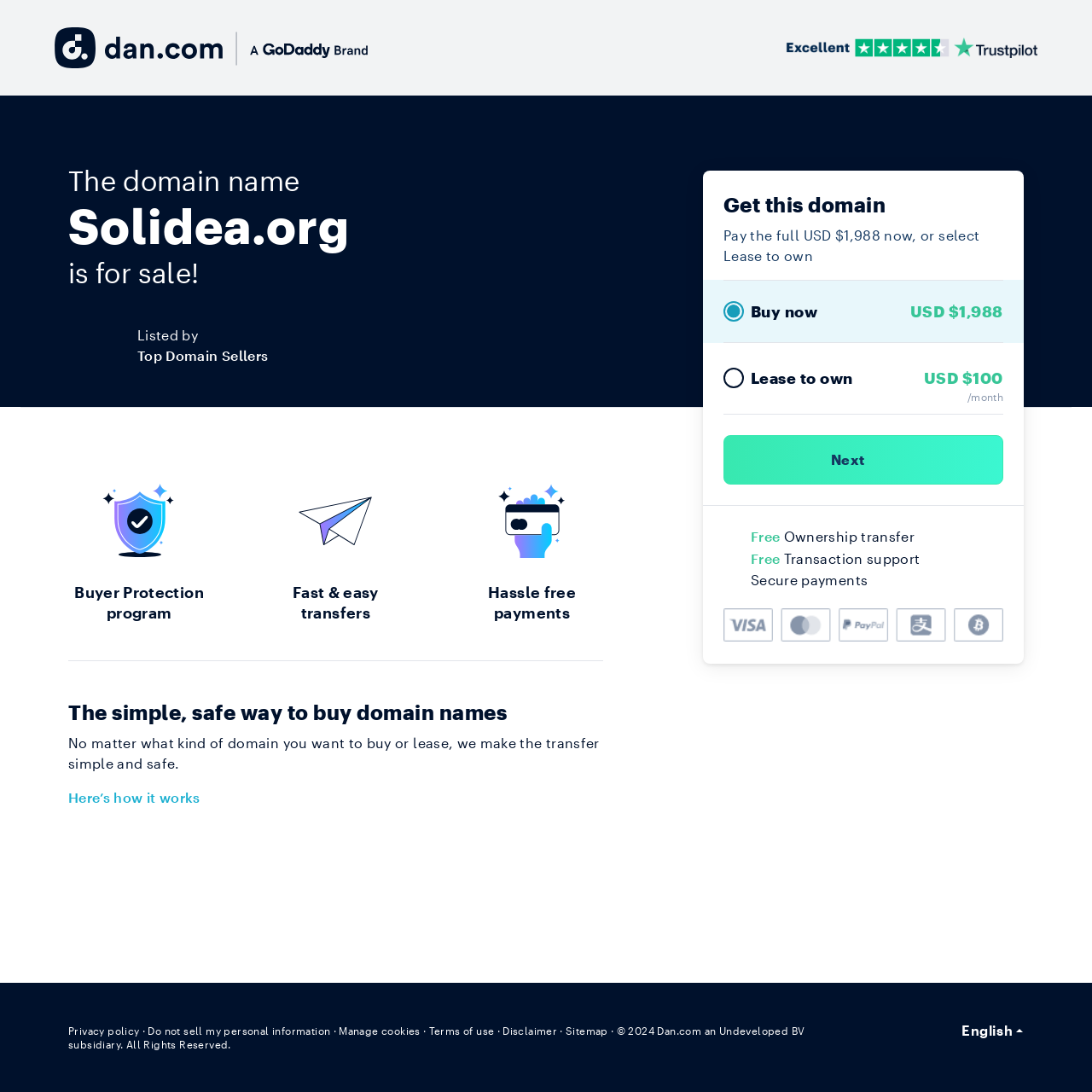What is the purpose of the website?
Answer the question in a detailed and comprehensive manner.

The question asks about the purpose of the website. By looking at the webpage, we can see that the website is focused on selling or leasing domain names, with options to buy now or lease to own, indicating that the purpose of the website is to facilitate the buying or leasing of domain names.